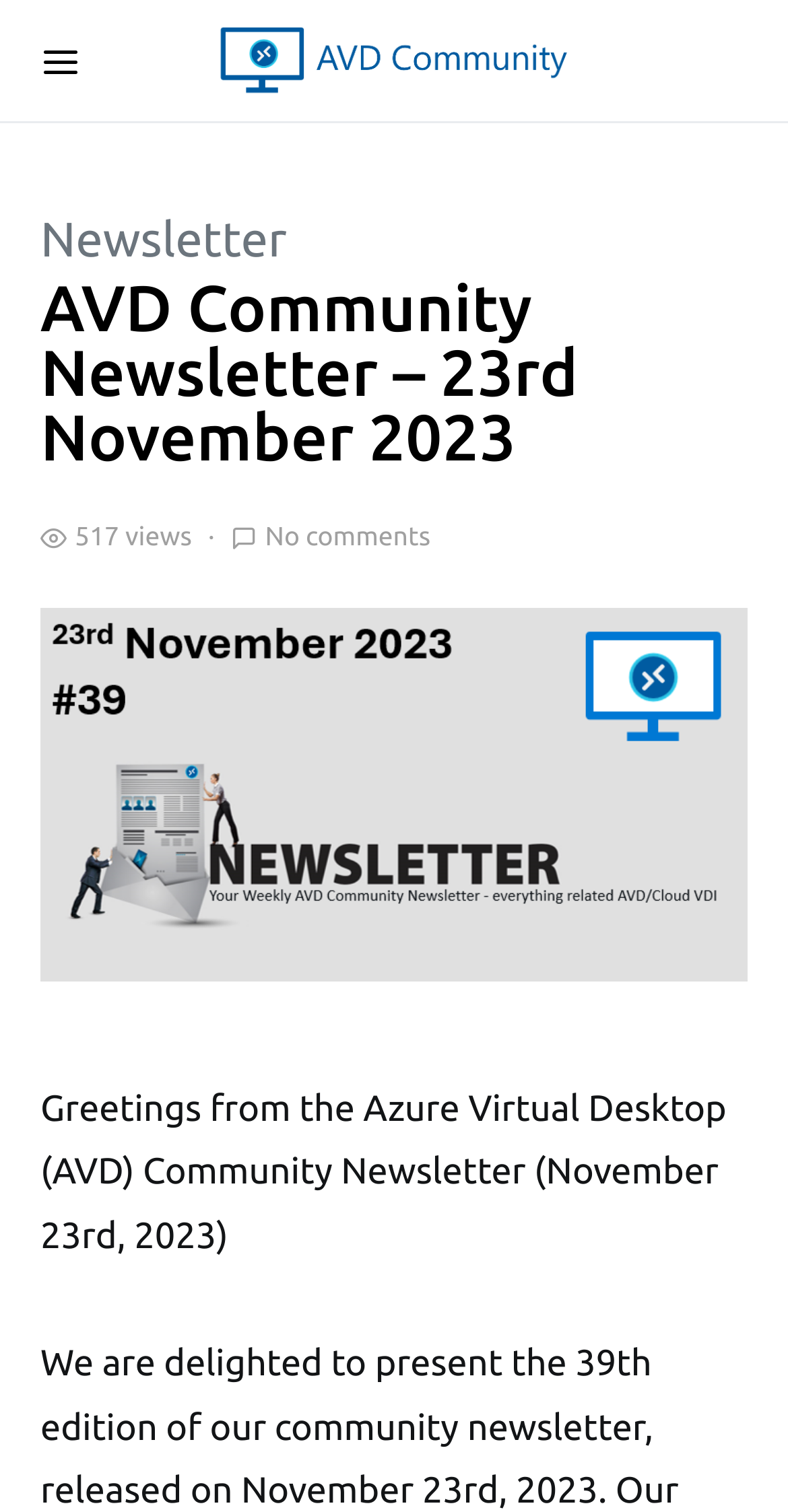Calculate the bounding box coordinates of the UI element given the description: "Newsletter".

[0.051, 0.14, 0.364, 0.176]